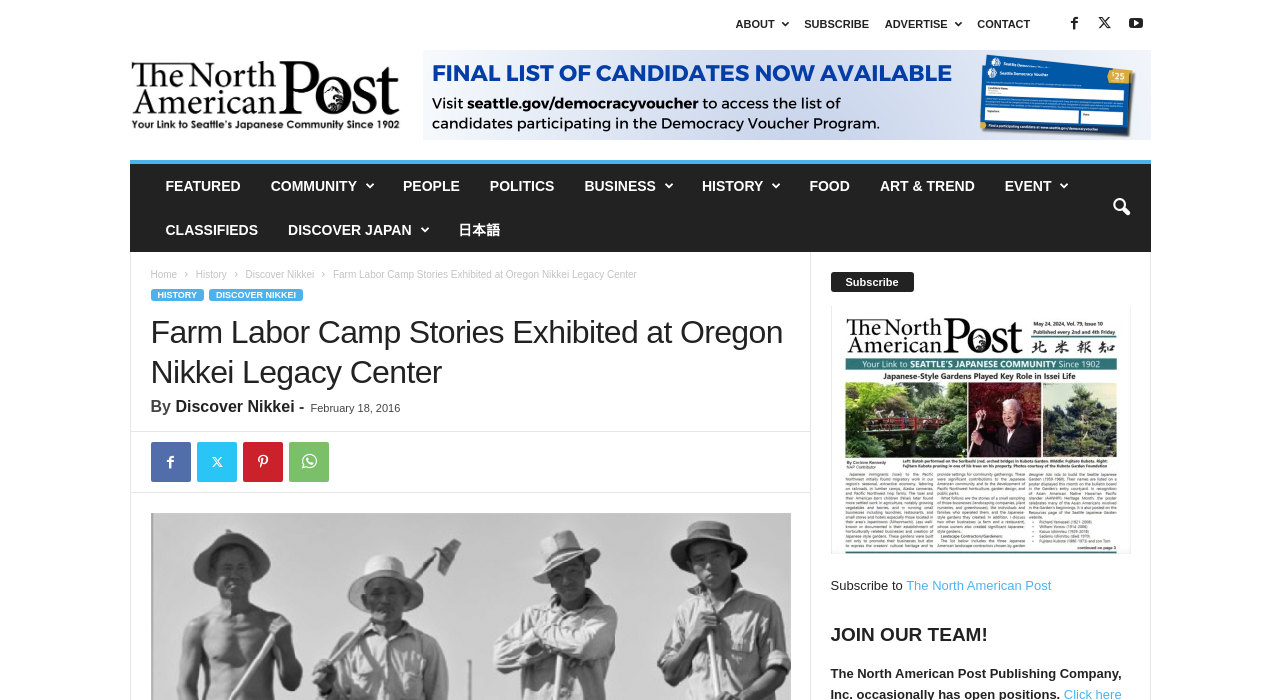Please find and generate the text of the main header of the webpage.

Farm Labor Camp Stories Exhibited at Oregon Nikkei Legacy Center